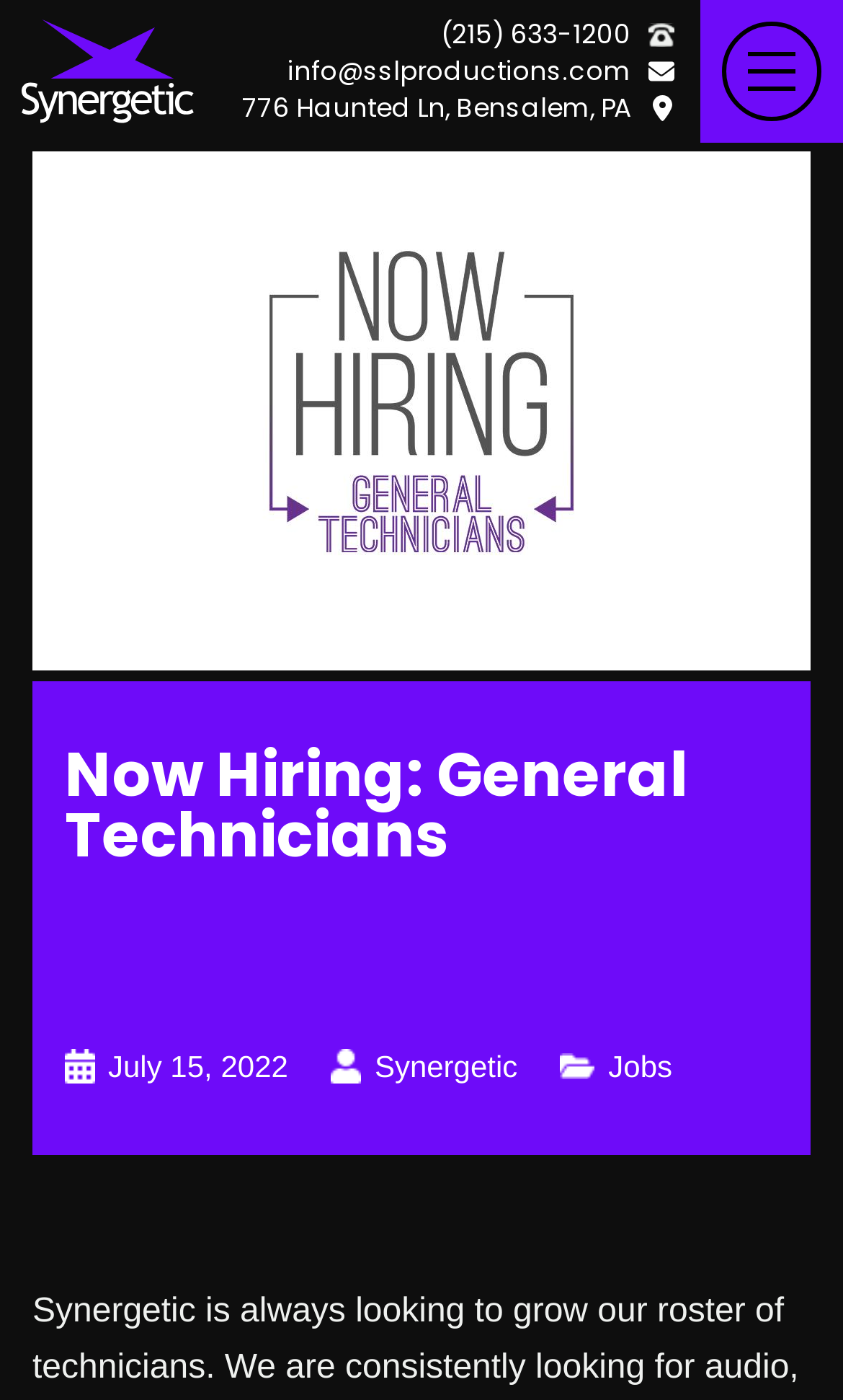Provide a brief response to the question using a single word or phrase: 
What is the date?

July 15, 2022